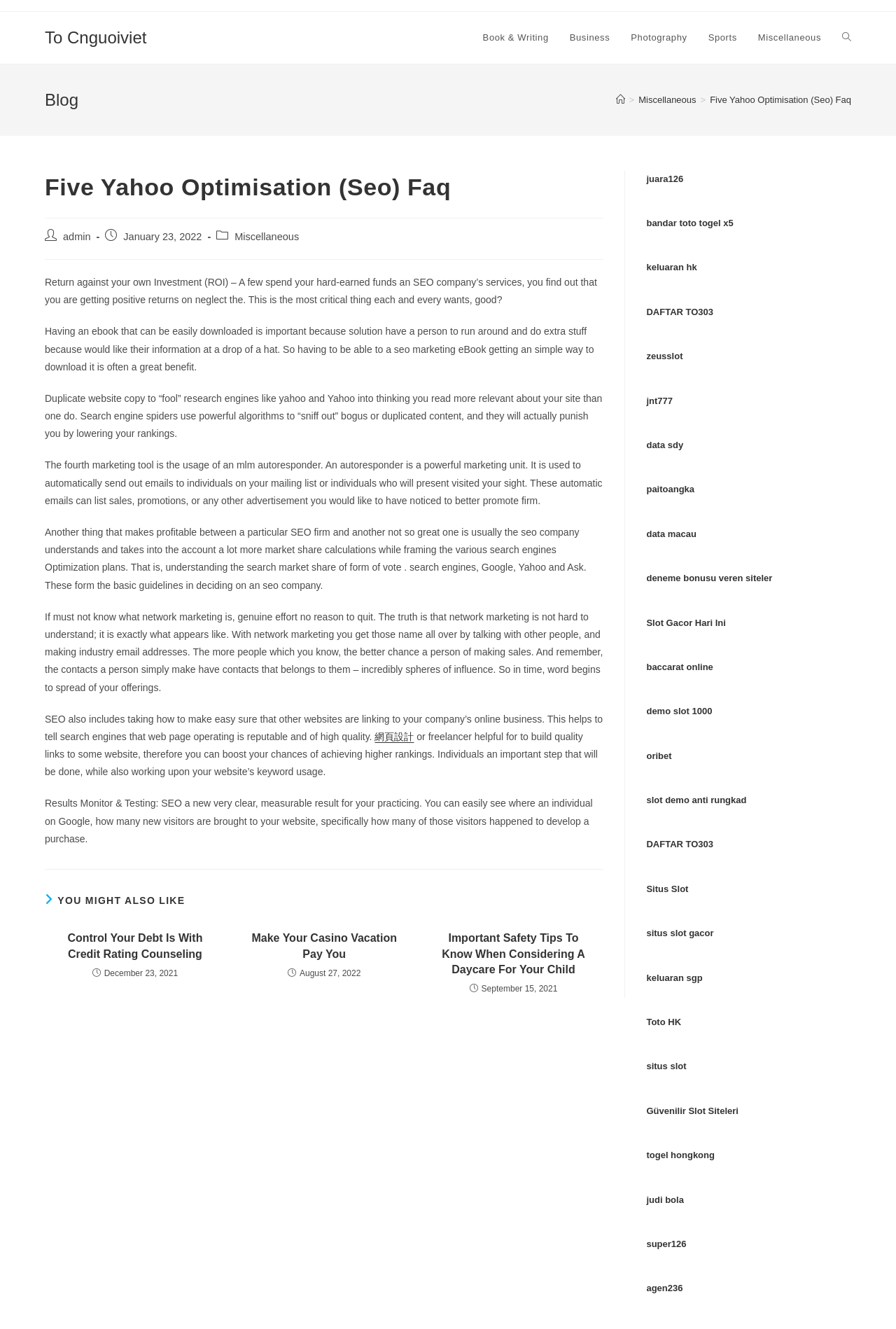Pinpoint the bounding box coordinates of the clickable element needed to complete the instruction: "Click on 'Five Yahoo Optimisation (Seo) Faq'". The coordinates should be provided as four float numbers between 0 and 1: [left, top, right, bottom].

[0.792, 0.071, 0.95, 0.079]